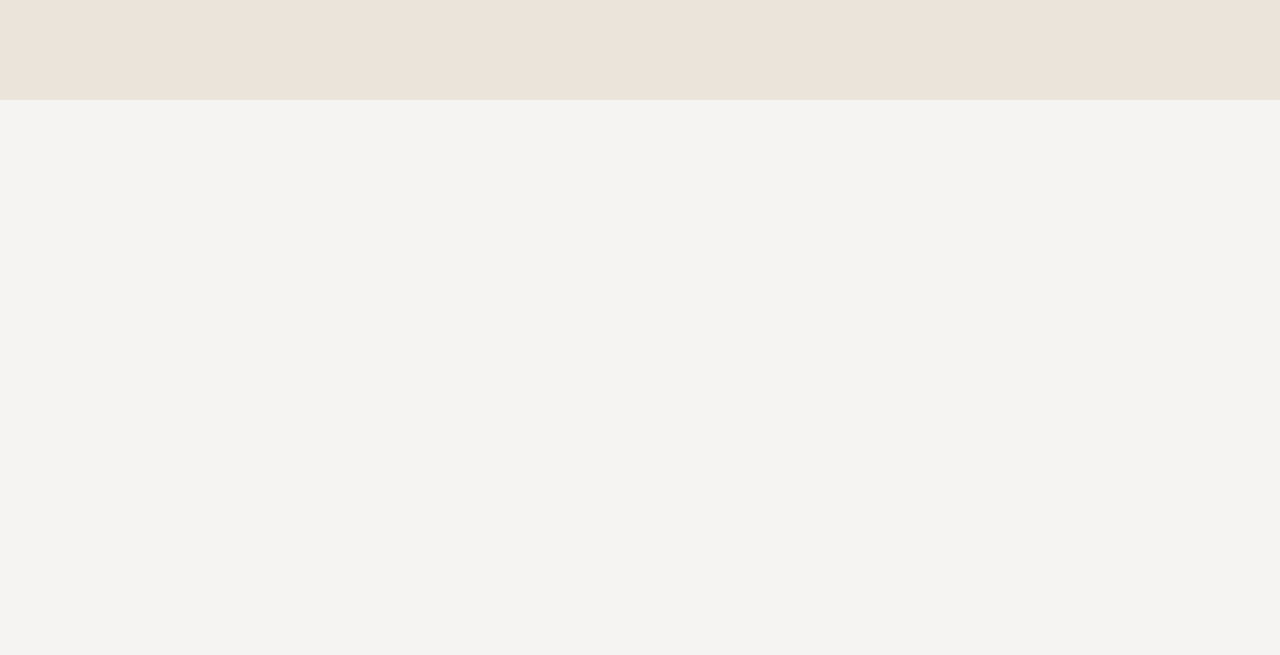What is the main theme of the webpage?
Answer the question with a single word or phrase derived from the image.

Animal health services